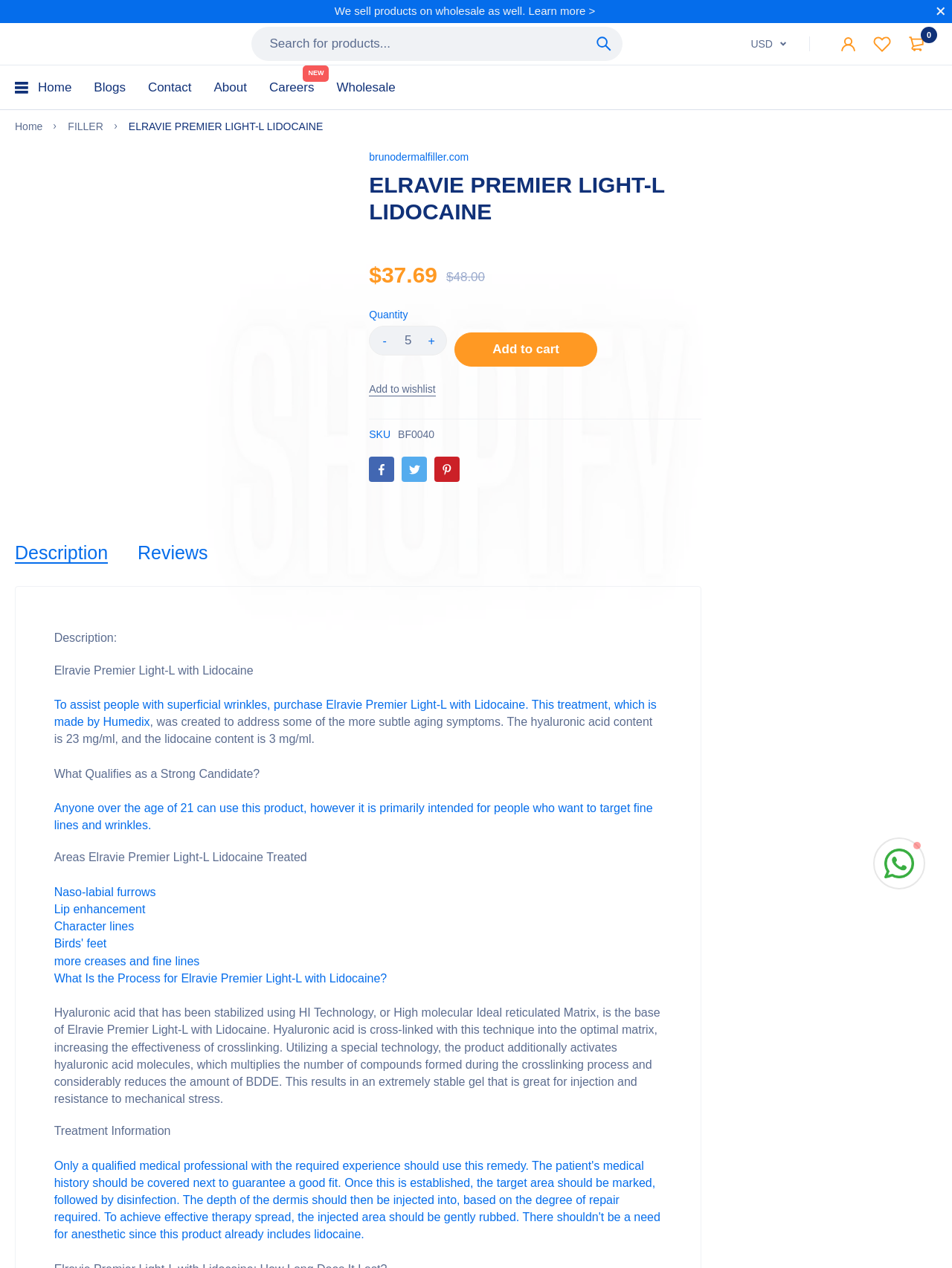Please extract the webpage's main title and generate its text content.

ELRAVIE PREMIER LIGHT-L LIDOCAINE